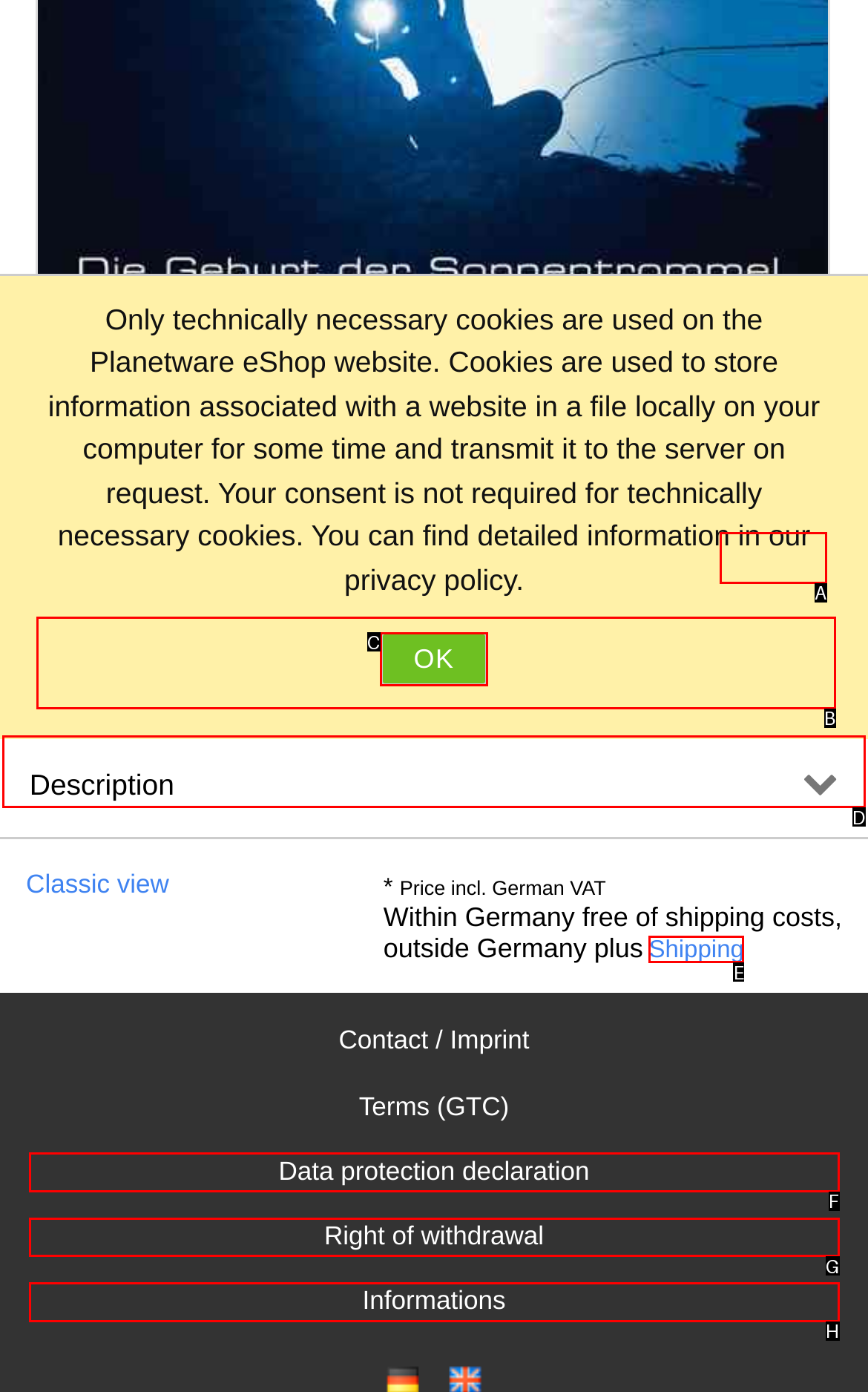From the given choices, indicate the option that best matches: Description
State the letter of the chosen option directly.

D